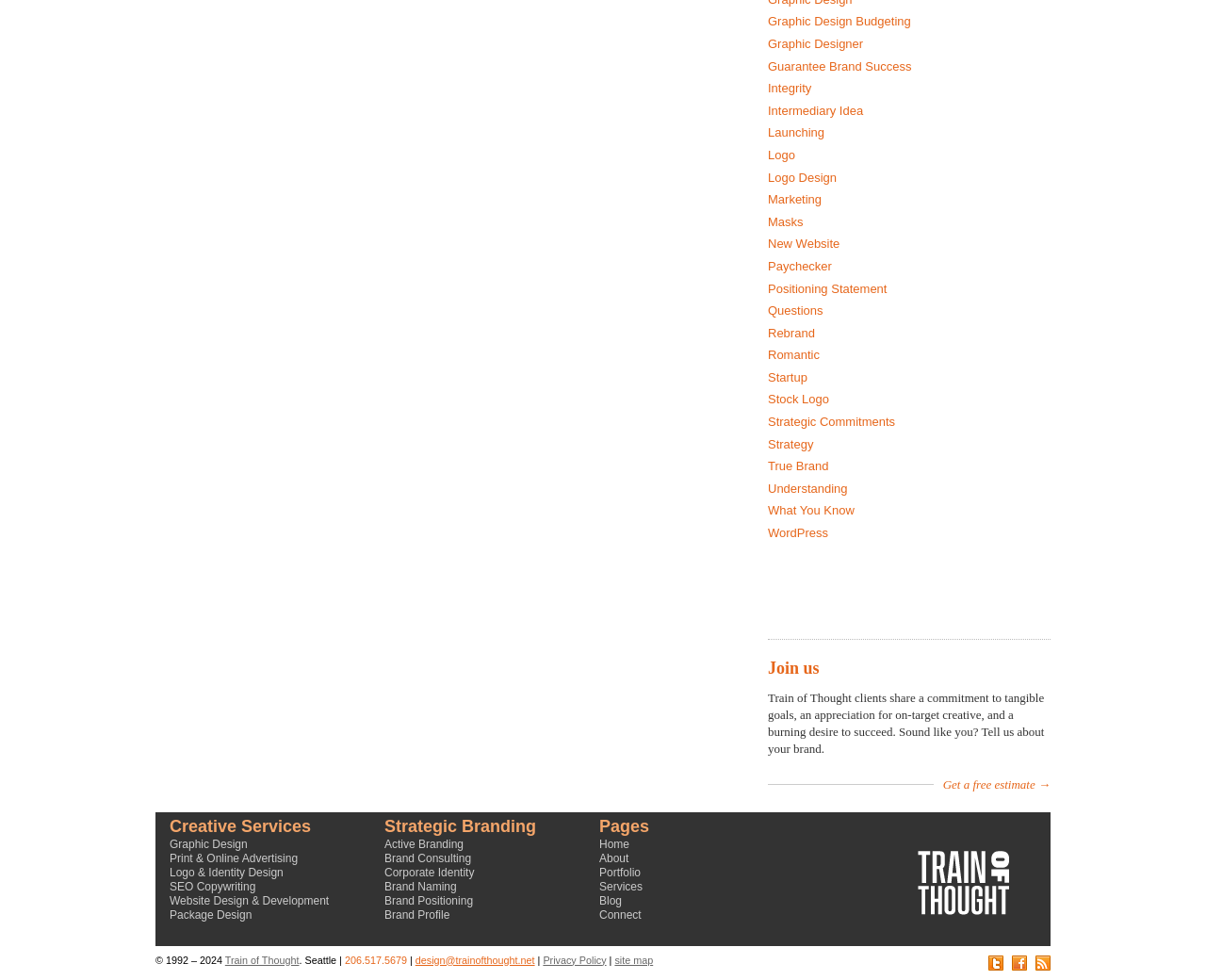Answer the following query concisely with a single word or phrase:
What is the company name?

Train of Thought